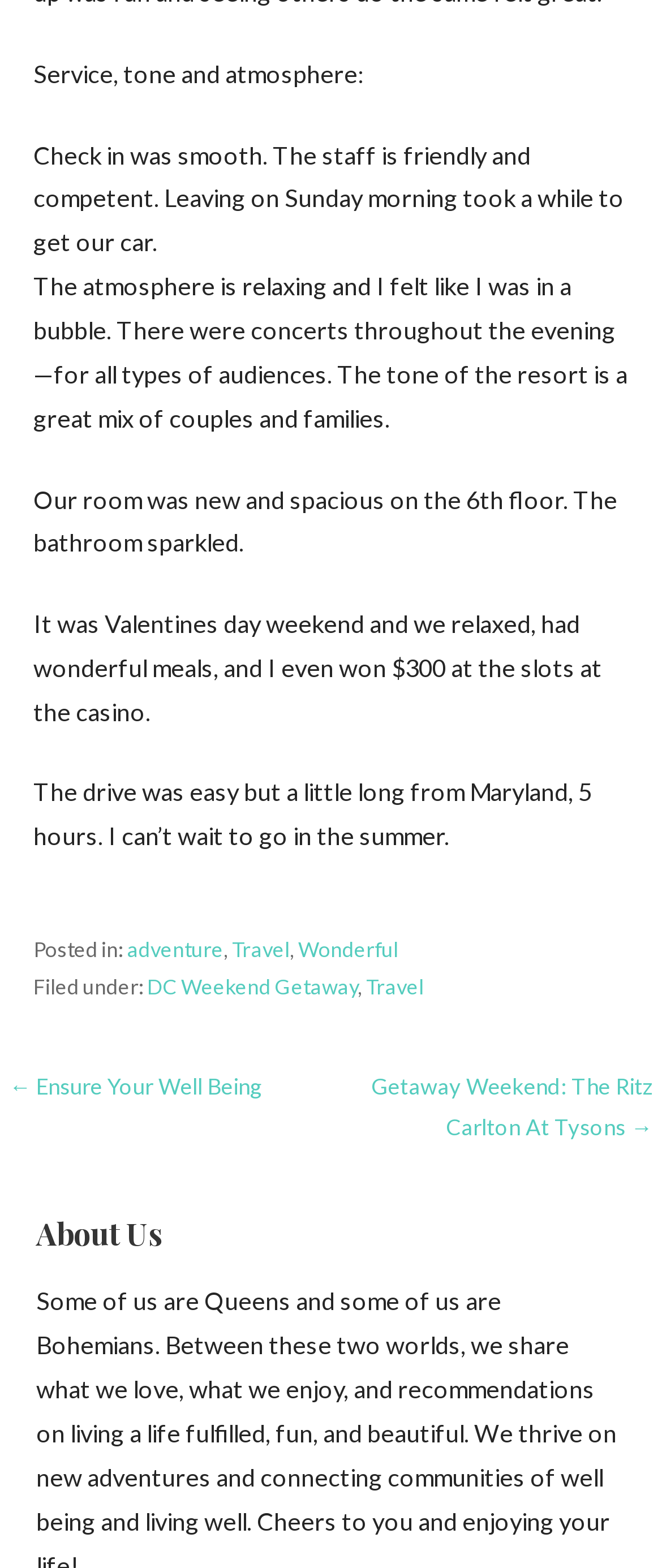What did the author win at the casino?
Provide a comprehensive and detailed answer to the question.

The author won $300 at the slots at the casino during their stay at the resort.